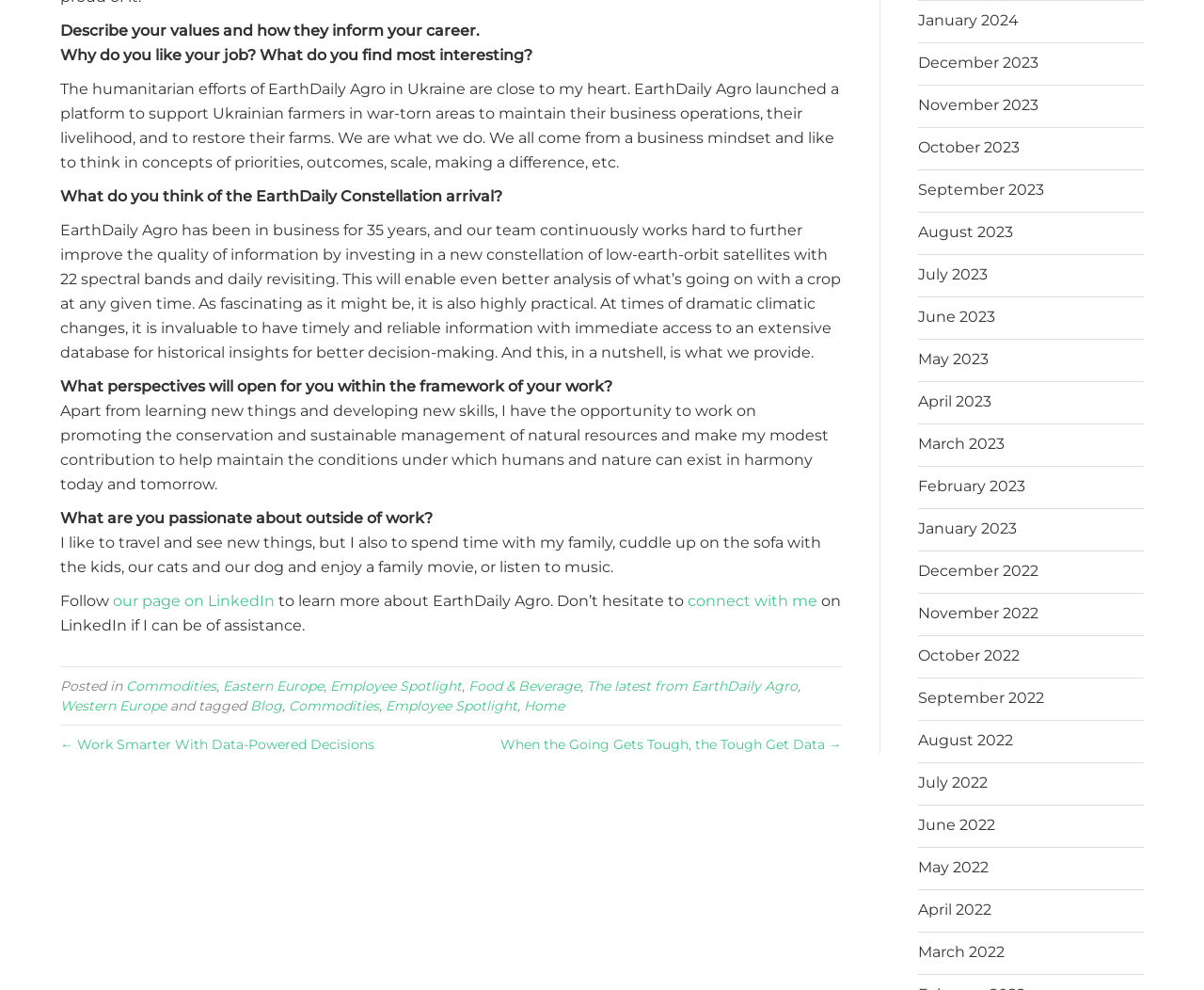Using the webpage screenshot, find the UI element described by Food & Beverage. Provide the bounding box coordinates in the format (top-left x, top-left y, bottom-right x, bottom-right y), ensuring all values are floating point numbers between 0 and 1.

[0.389, 0.685, 0.482, 0.702]